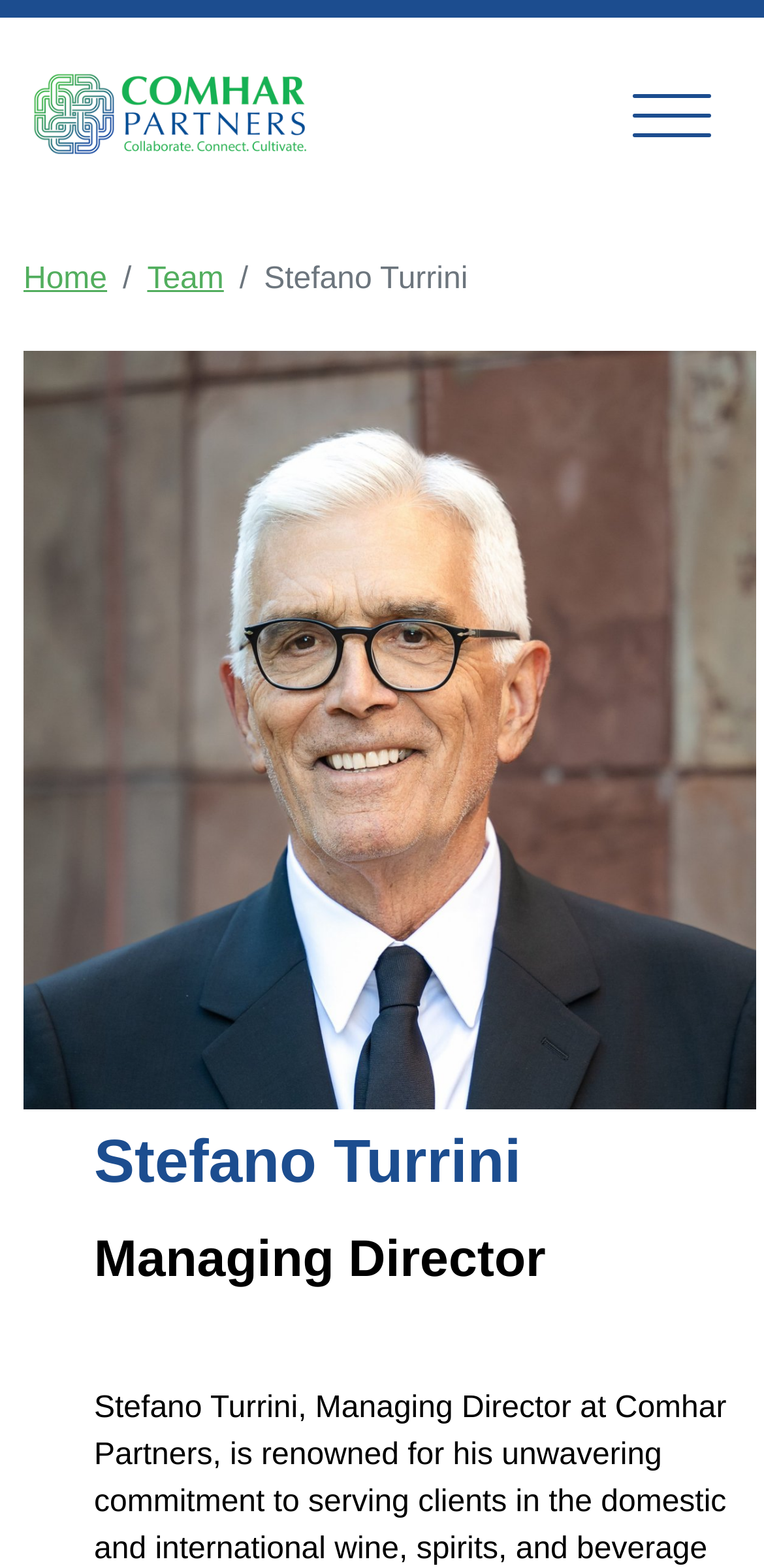Please reply to the following question with a single word or a short phrase:
How many navigation links are in the breadcrumb?

3